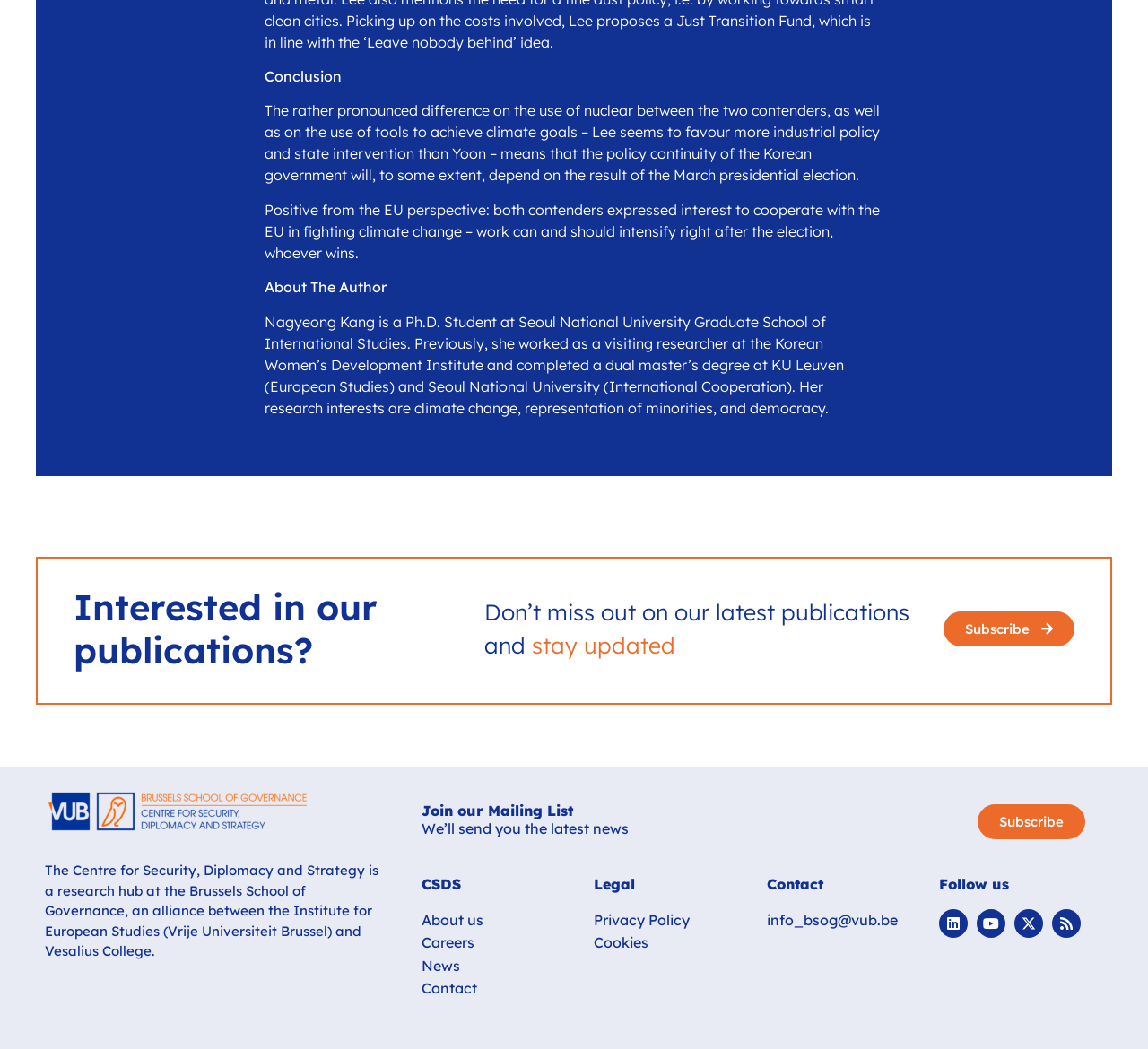Provide your answer in a single word or phrase: 
What is the author's name?

Nagyeong Kang